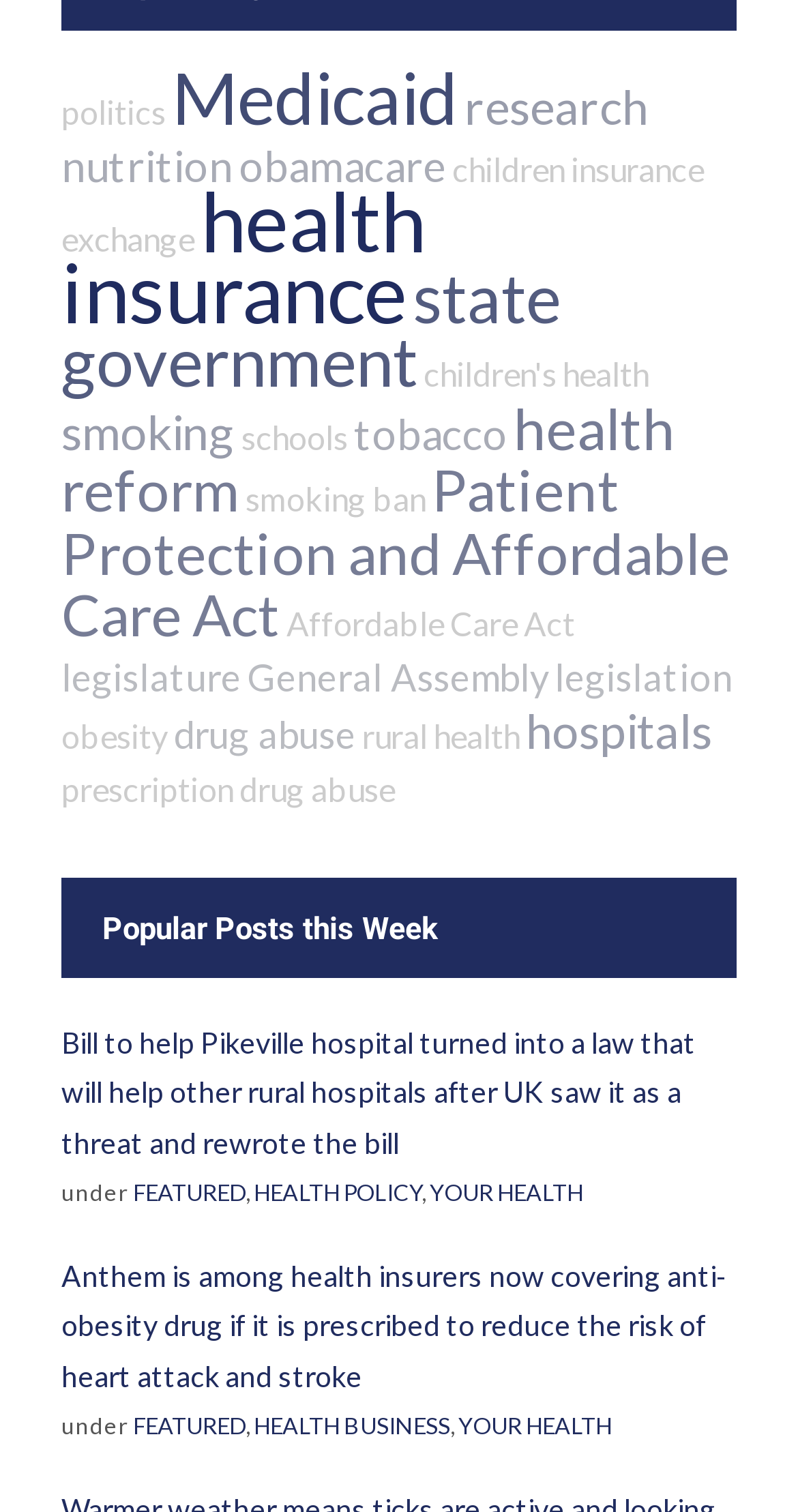Refer to the image and offer a detailed explanation in response to the question: How many categories are assigned to the post 'Anthem is among health insurers now covering anti-obesity drug if it is prescribed to reduce the risk of heart attack and stroke'?

The post 'Anthem is among health insurers now covering anti-obesity drug if it is prescribed to reduce the risk of heart attack and stroke' is assigned to two categories: 'FEATURED' and 'HEALTH BUSINESS' as indicated by the links 'FEATURED' and 'HEALTH BUSINESS' located near the post title.